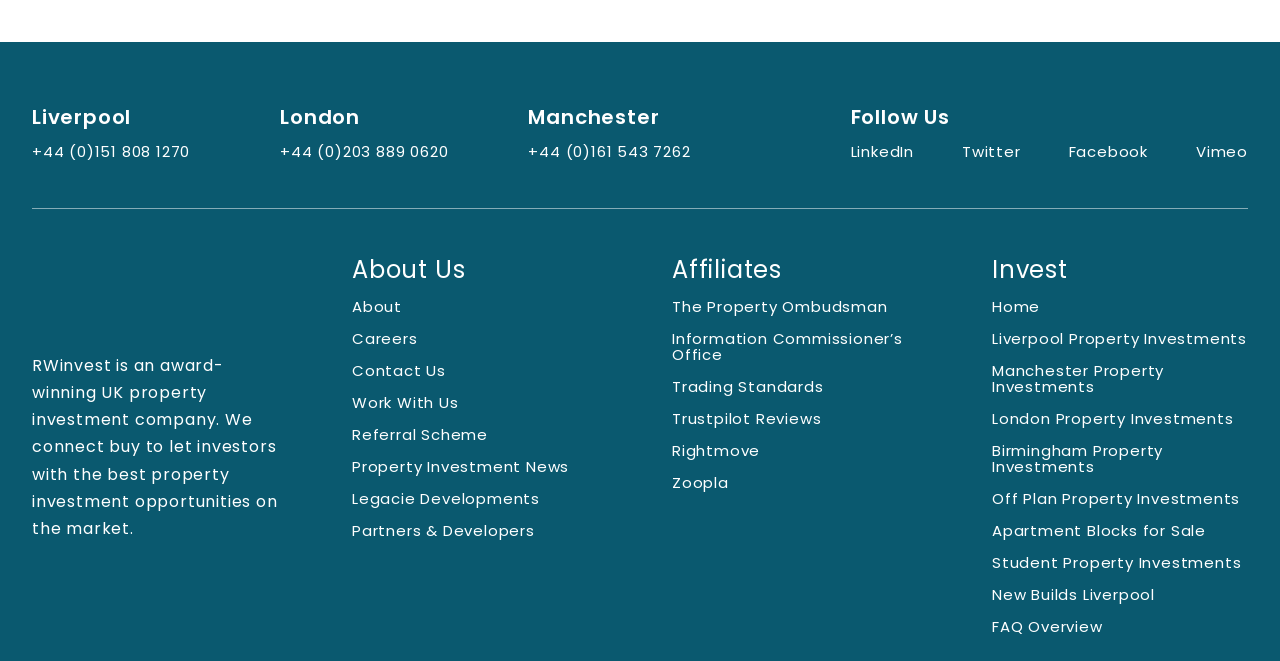How many links are available under 'About Us'?
Please give a well-detailed answer to the question.

There are 6 links available under 'About Us', which are About, Careers, Contact Us, Work With Us, Referral Scheme, and Property Investment News.